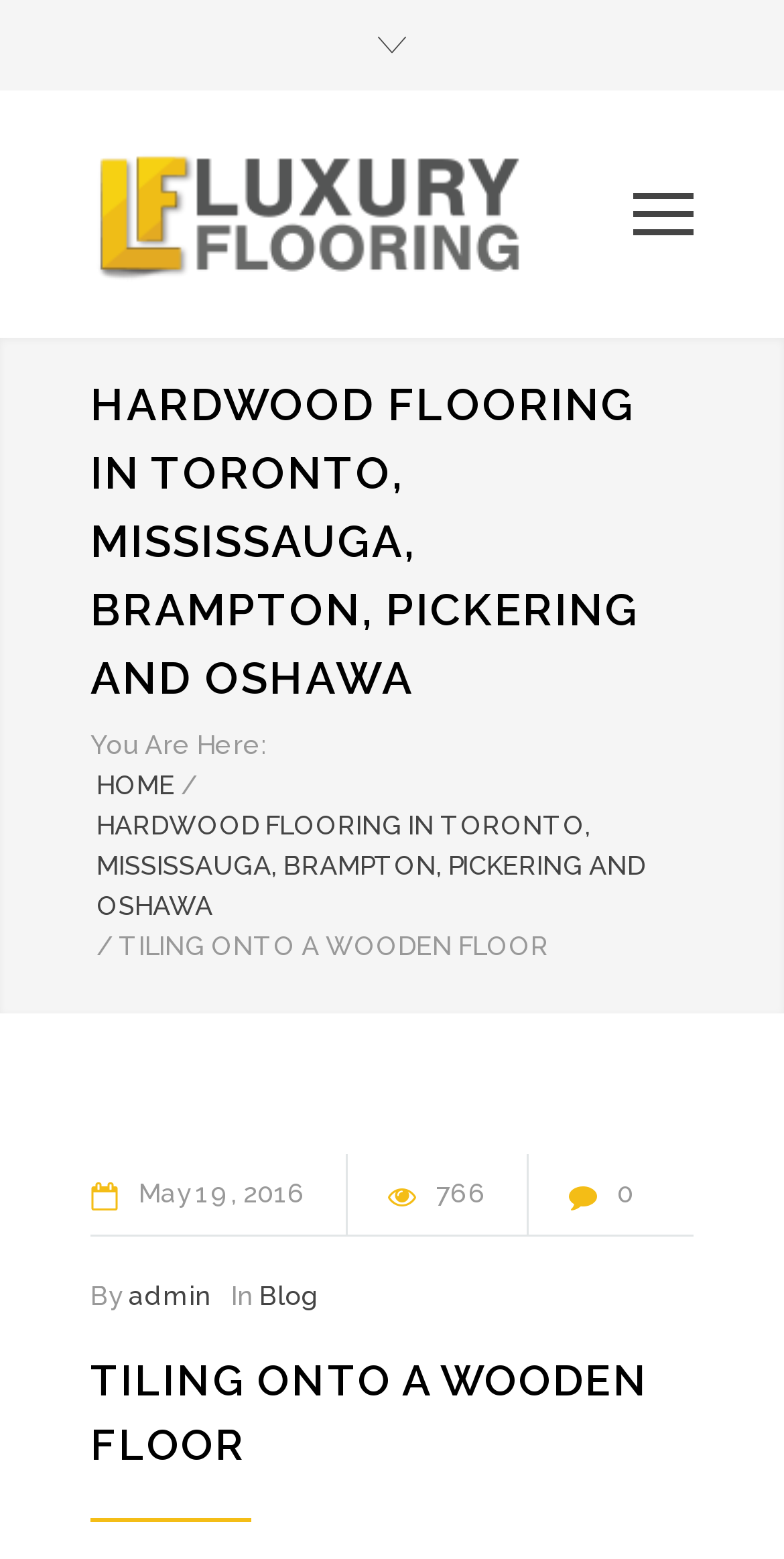Can you determine the bounding box coordinates of the area that needs to be clicked to fulfill the following instruction: "visit HOME page"?

[0.123, 0.494, 0.223, 0.514]